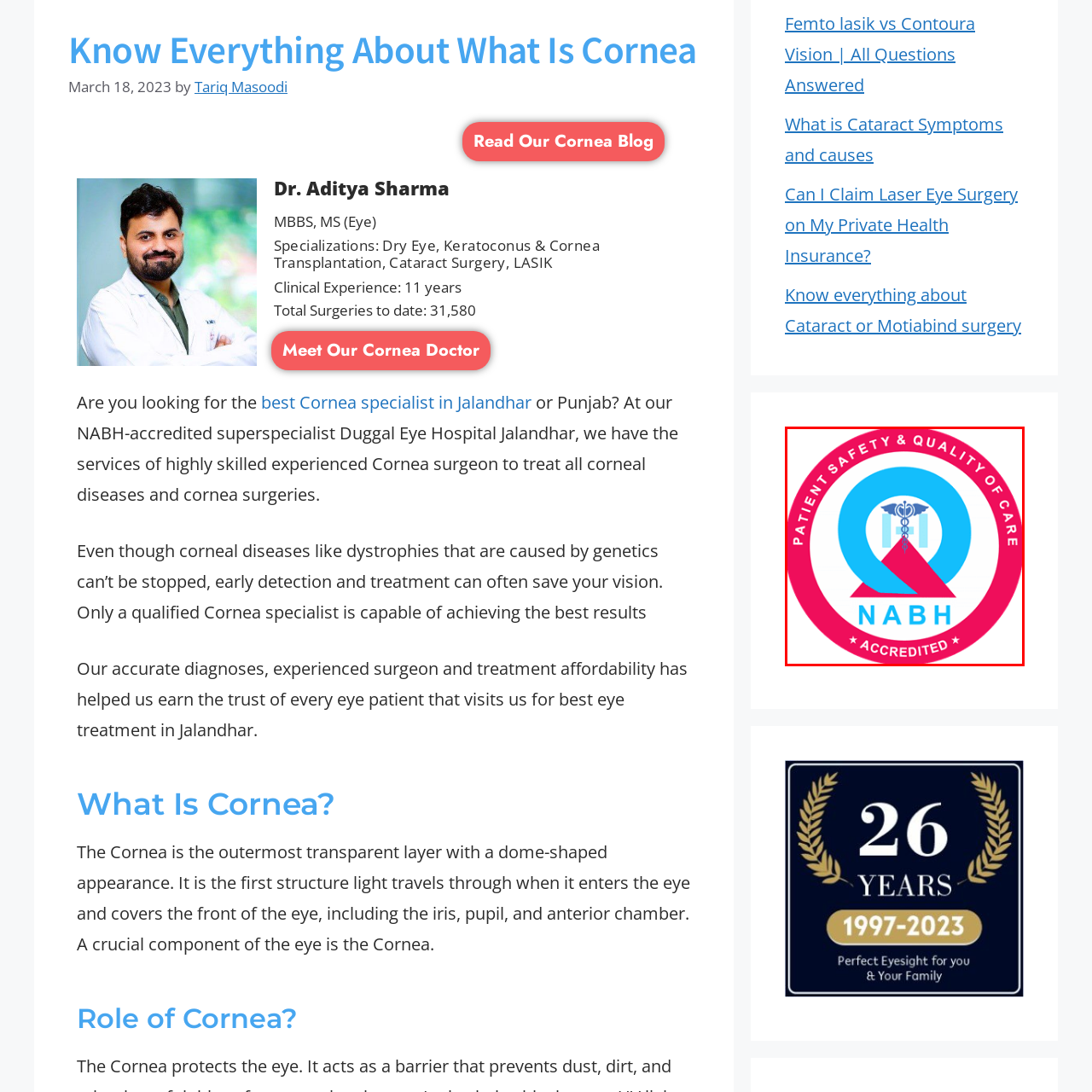Please analyze the portion of the image highlighted by the red bounding box and respond to the following question with a detailed explanation based on what you see: What is represented by the stylized medical symbol?

The stylized medical symbol in the center of the logo represents patient safety and quality of care, emphasizing the importance of these aspects in healthcare.